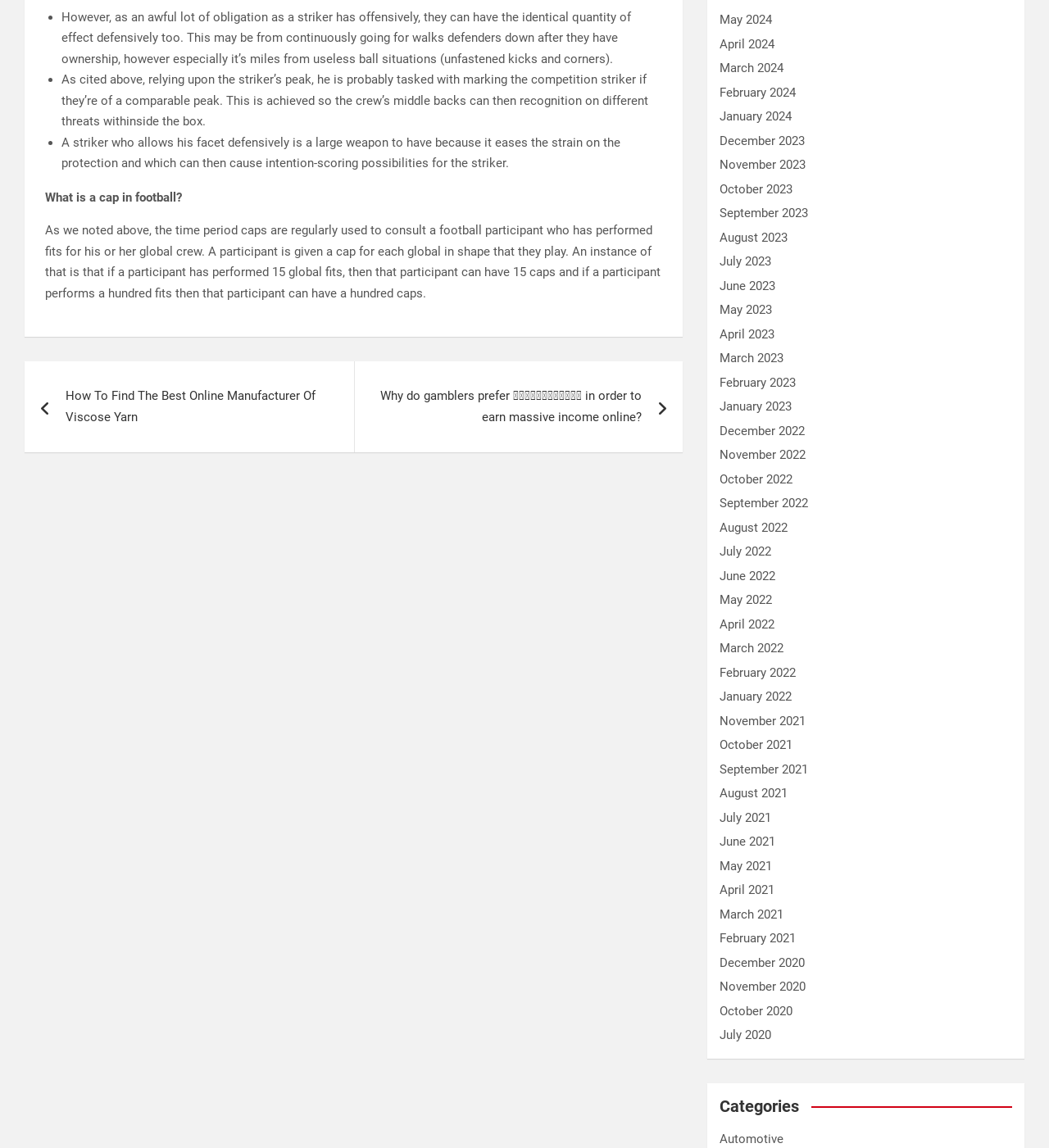Examine the image carefully and respond to the question with a detailed answer: 
What is the role of a striker in football?

Based on the text, a striker has both defensive and offensive responsibilities. Defensively, they may be tasked with marking the opponent's striker, while offensively, they are expected to create scoring opportunities.